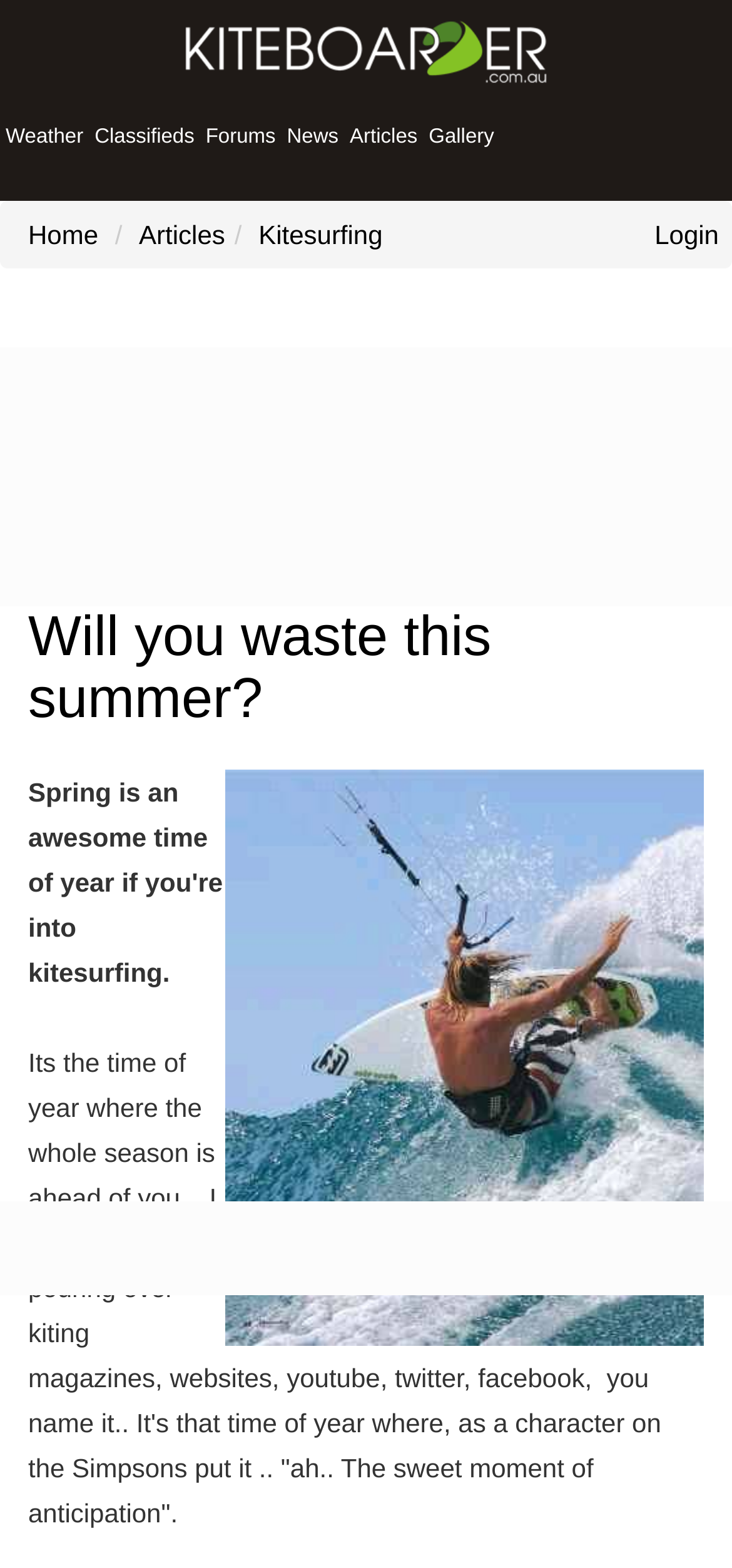Bounding box coordinates should be provided in the format (top-left x, top-left y, bottom-right x, bottom-right y) with all values between 0 and 1. Identify the bounding box for this UI element: Login

[0.894, 0.14, 1.0, 0.159]